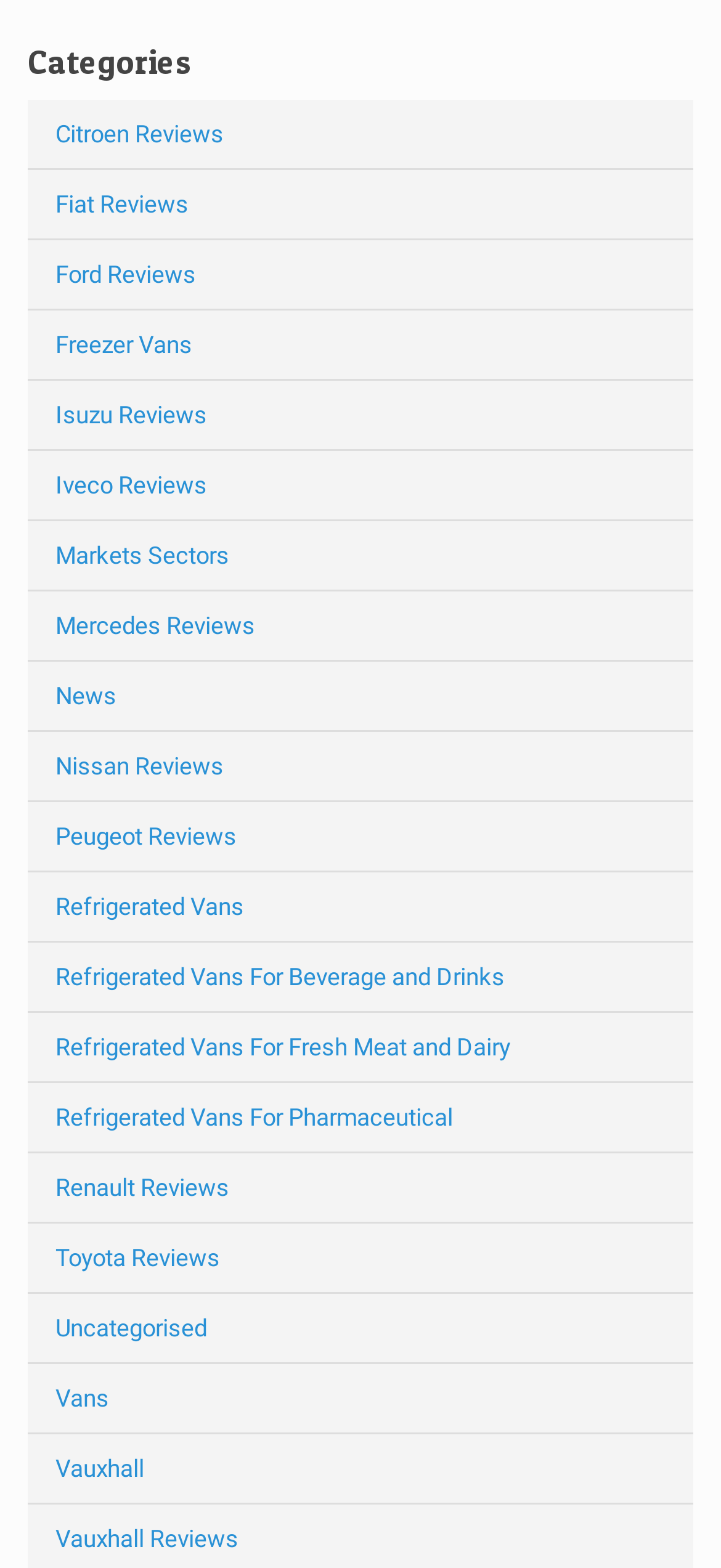How many refrigerated van categories are there?
Please provide a single word or phrase answer based on the image.

3